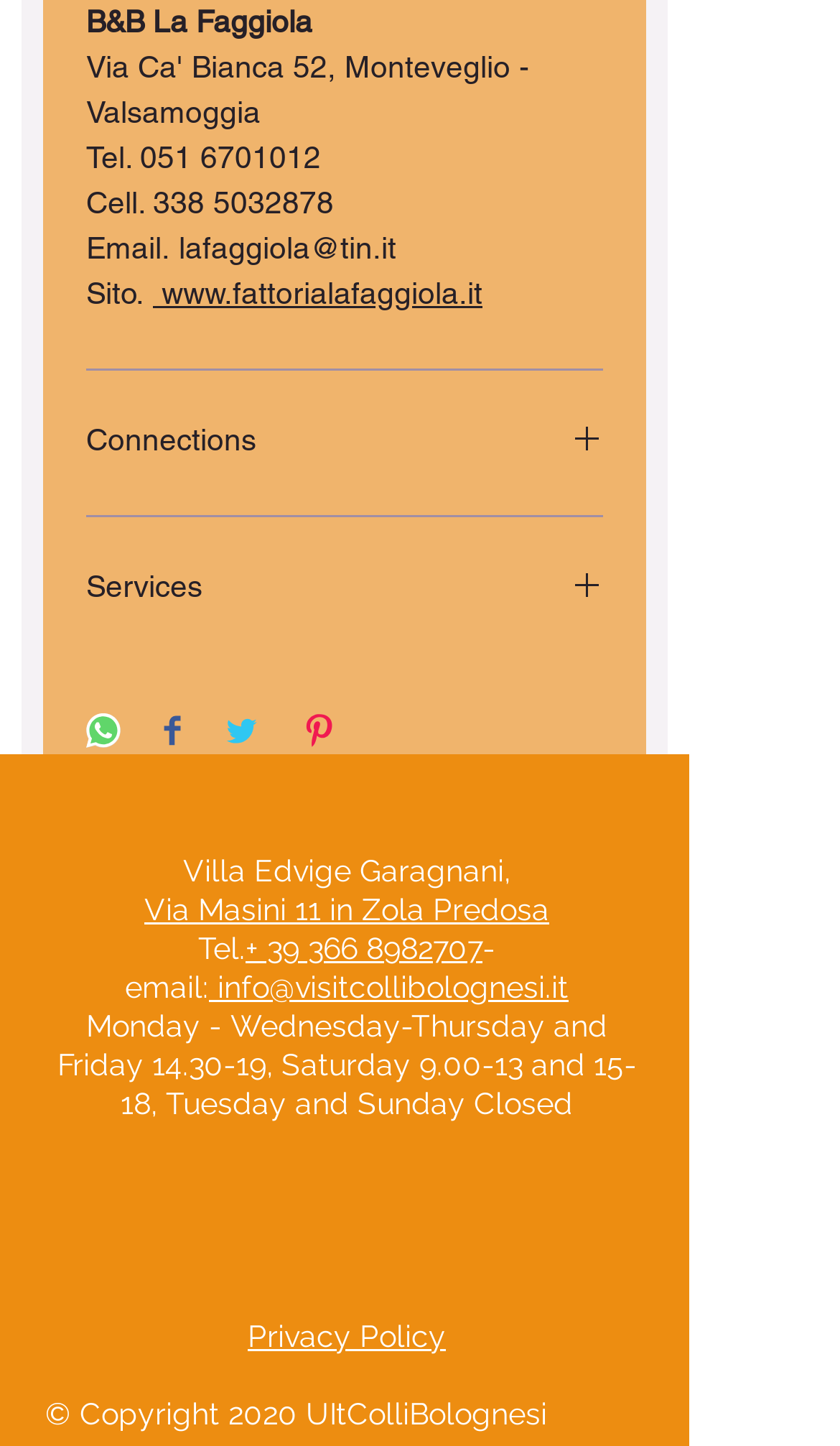What is the email address of B&B La Faggiola?
Based on the image, provide your answer in one word or phrase.

lafaggiola@tin.it